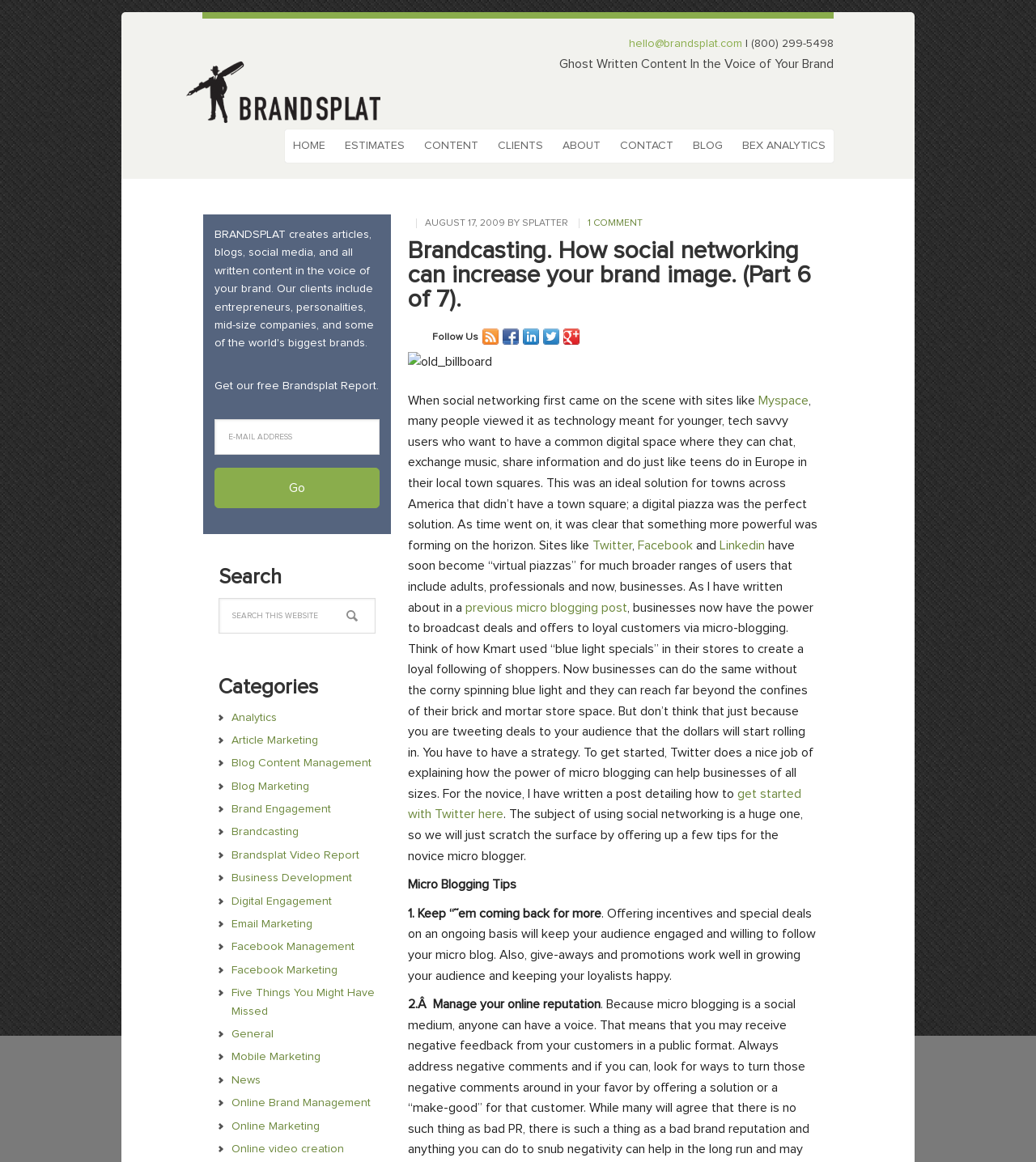What is the company name?
Use the screenshot to answer the question with a single word or phrase.

Brandsplat